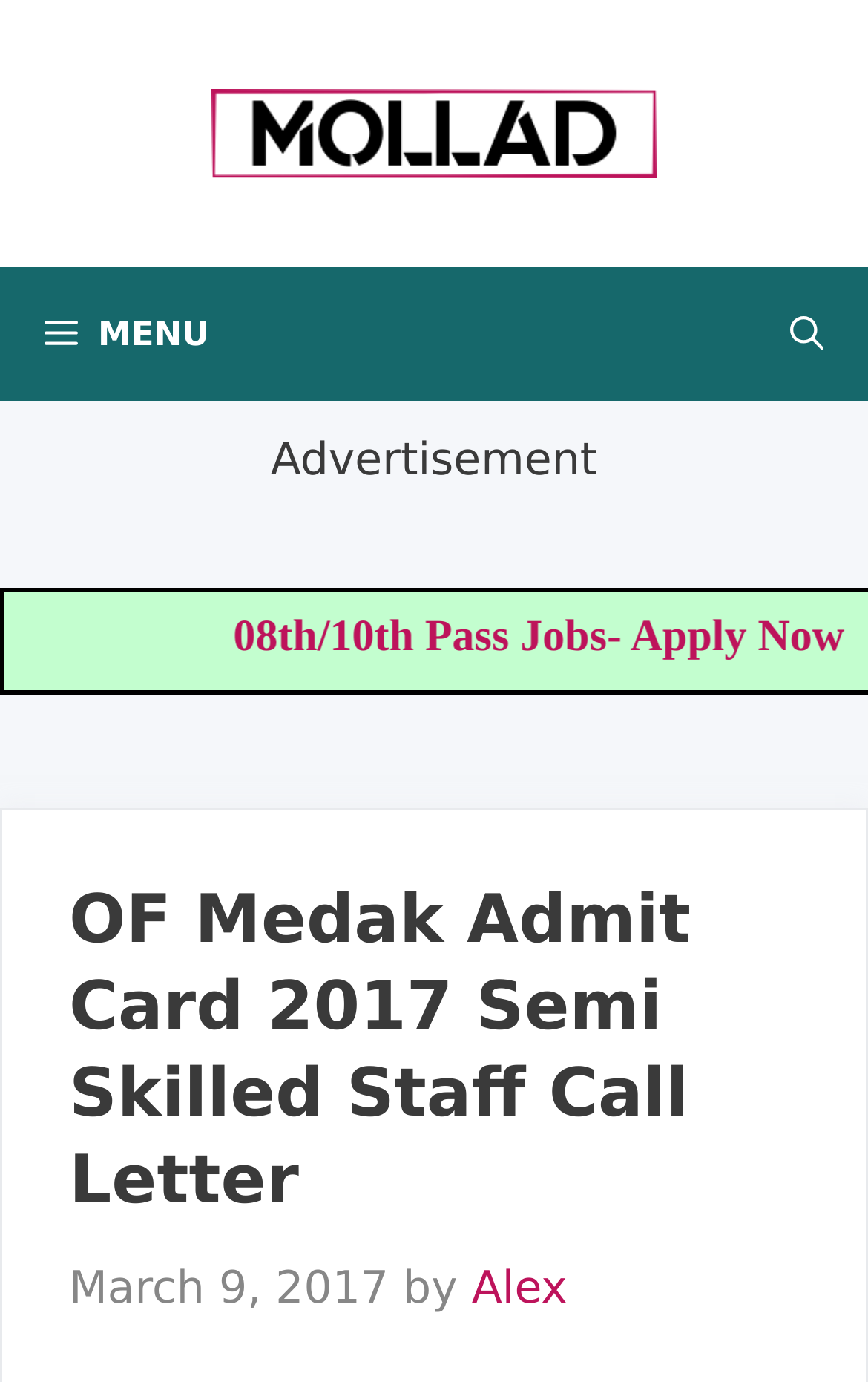Using the description: "Alex", identify the bounding box of the corresponding UI element in the screenshot.

[0.543, 0.912, 0.654, 0.951]